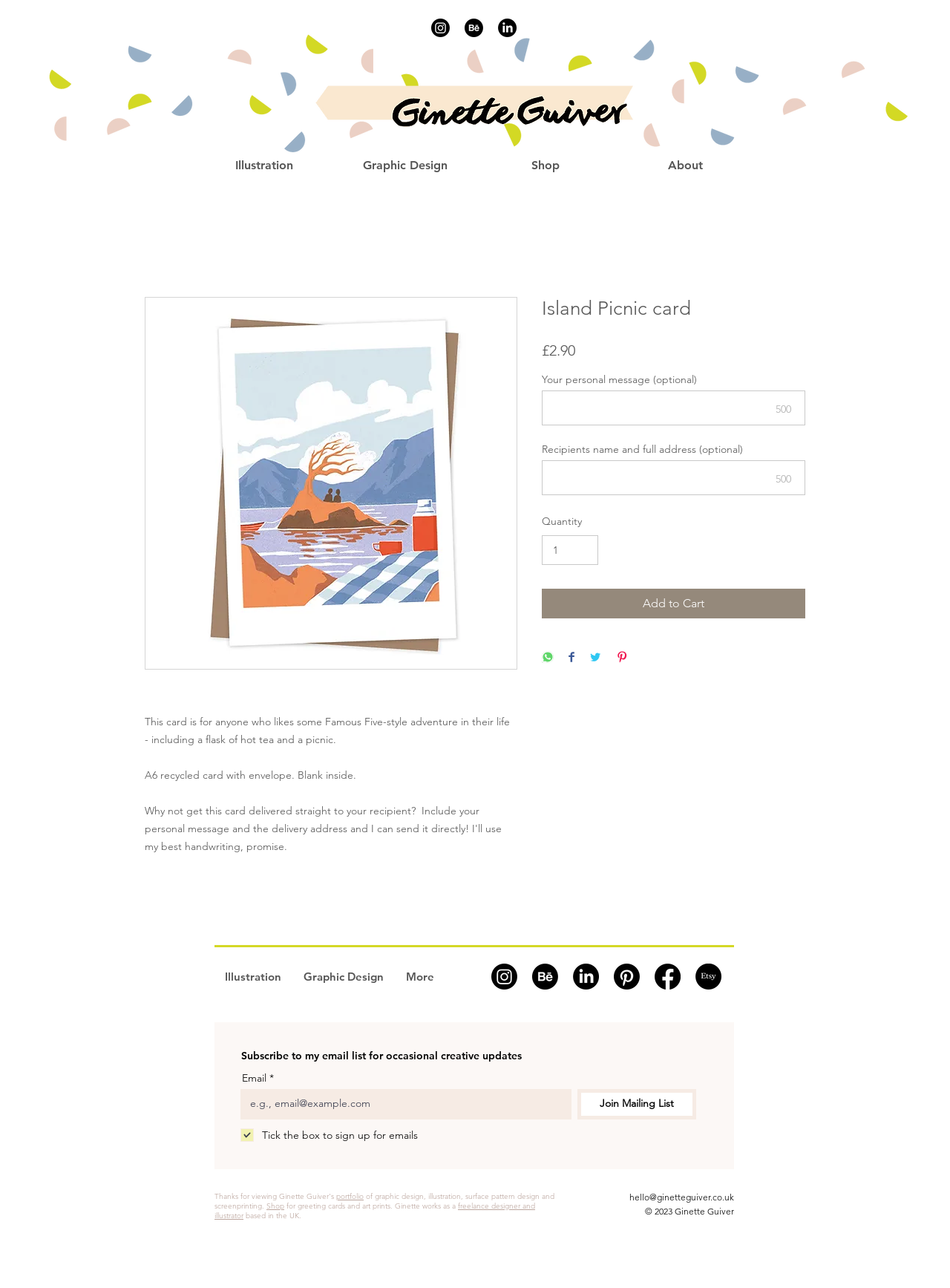What is the purpose of the textbox below 'Your personal message (optional)'?
Using the image provided, answer with just one word or phrase.

To enter a personal message